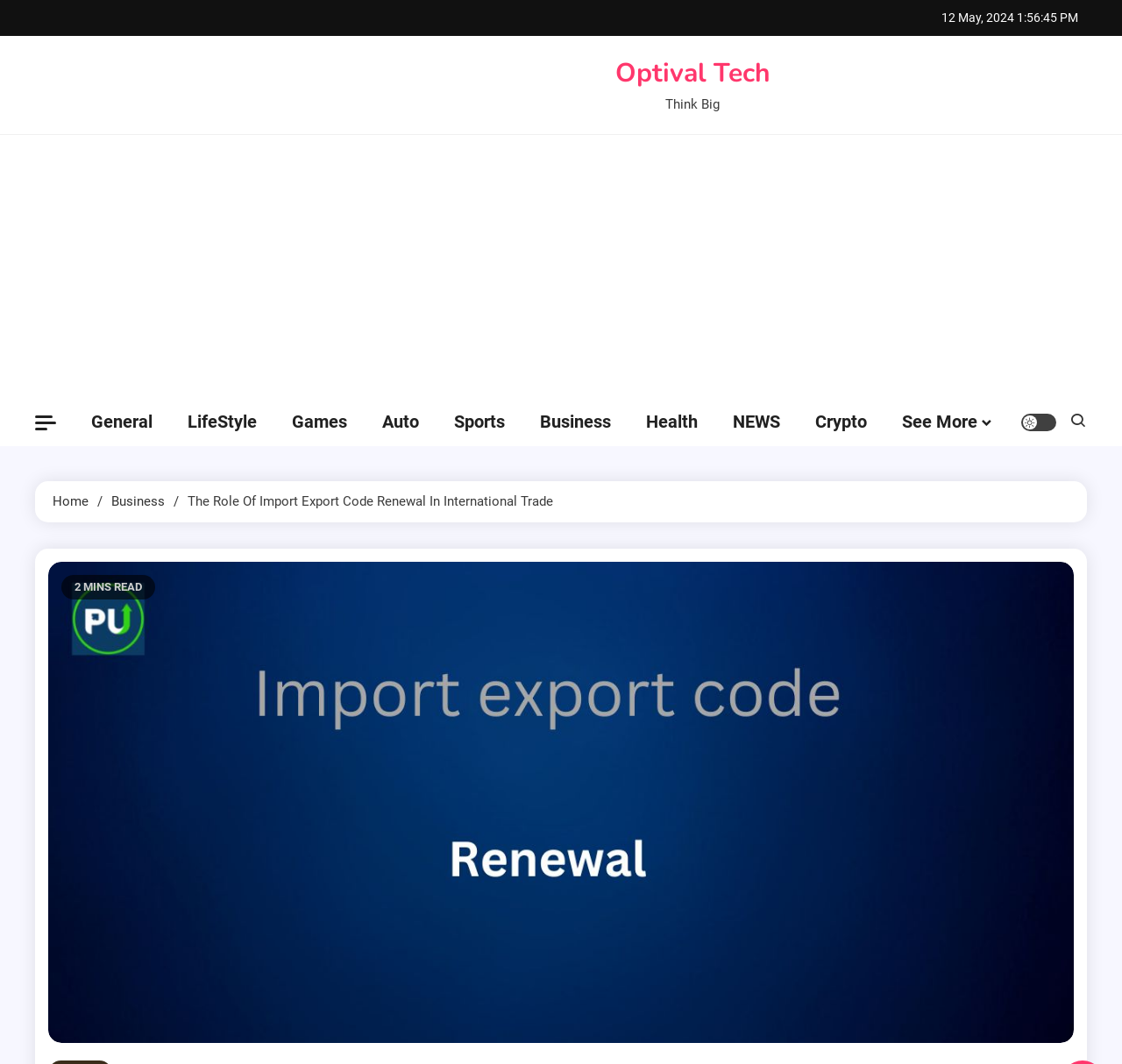Please extract the webpage's main title and generate its text content.

The Role Of Import Export Code Renewal In International Trade